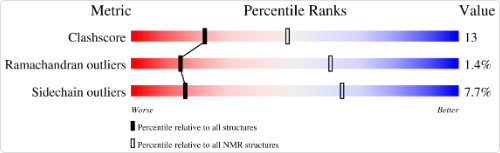Describe thoroughly the contents of the image.

The image displays a graphical representation of various structural metrics used in protein structure validation. It includes three key metrics: **Clashscore**, **Ramachandran outliers**, and **Sidechain outliers**, each accompanied by visual indicators of their percentile ranks and values.

1. **Clashscore** is highlighted on a red to blue gradient bar, indicating a percentile rank of **13**, suggesting a relatively poor score compared to other structures.
2. **Ramachandran outliers** present a more favorable statistic, with a value of **1.4%**, indicating a low percentage of outliers, thus a better structural stability.
3. **Sidechain outliers** show a value of **7.7%**, also positioned on the spectrum to imply a moderate level of quality.

The gradients visually communicate the performance of the protein structure, where red represents worse outcomes and blue signifies better quality. The small black markers indicate percentiles relative to all structures and to NMR structures specifically. Overall, this image serves as a concise summary of the structural quality assessment for the presented protein, providing valuable insights into its validation metrics.